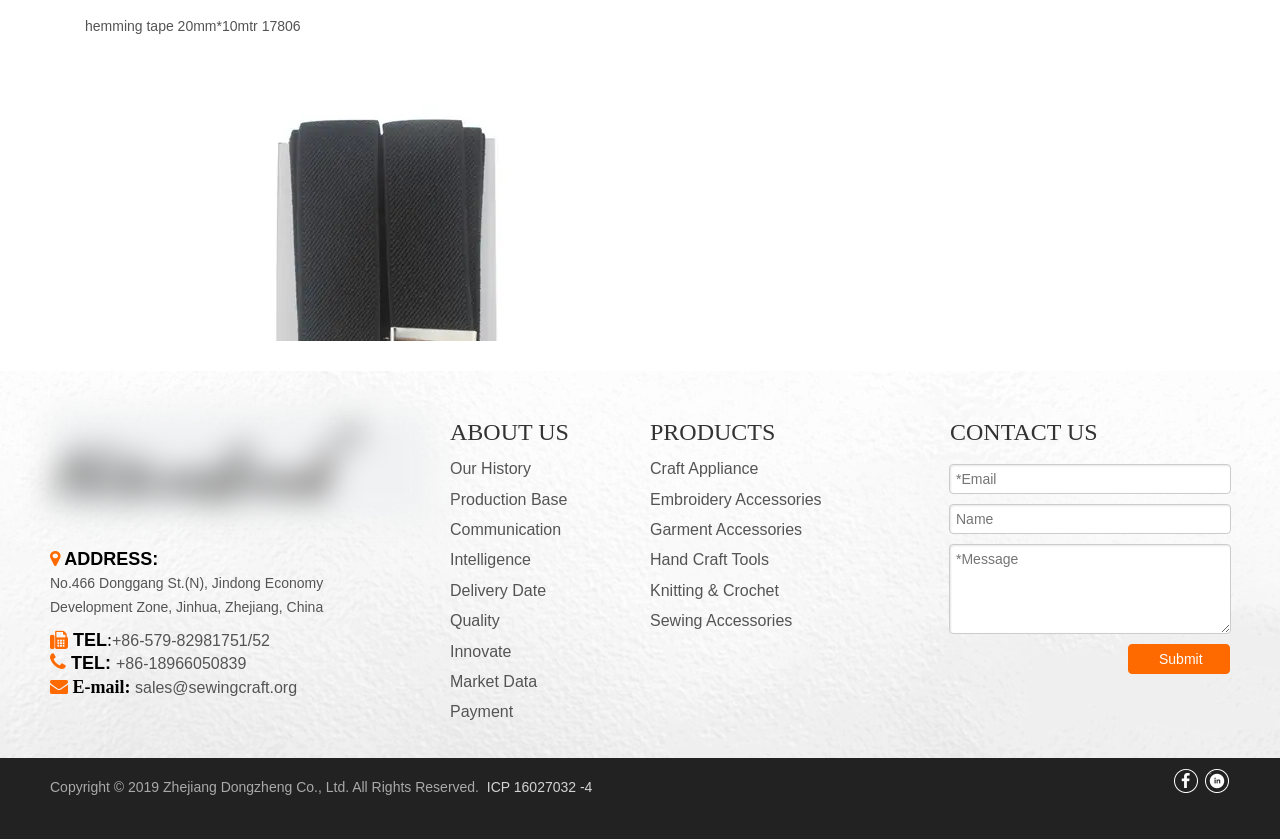Indicate the bounding box coordinates of the clickable region to achieve the following instruction: "Click the 'hemming tape 20mm*10mtr 17806' link."

[0.066, 0.021, 0.235, 0.041]